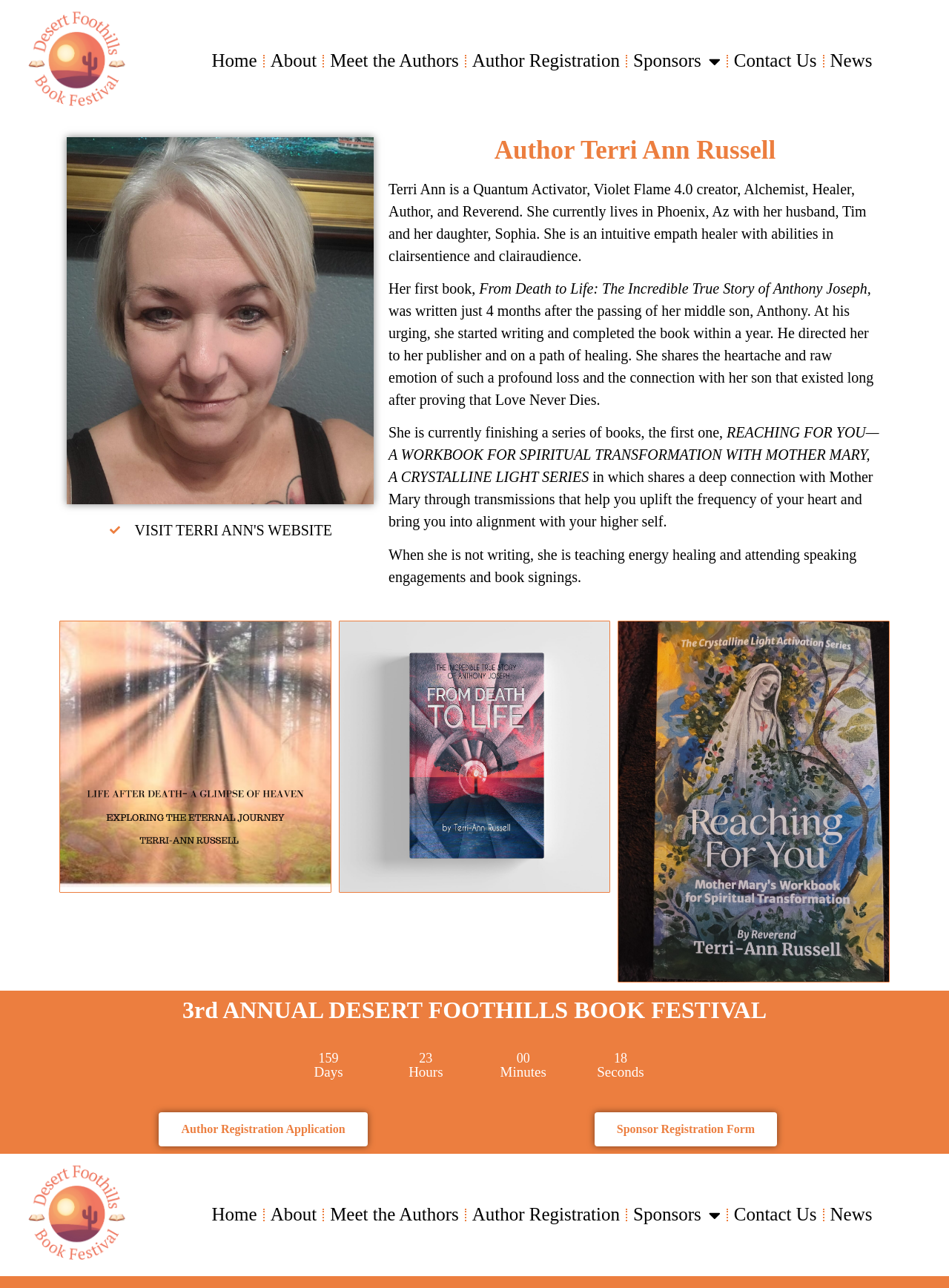What is the author's profession?
Please use the visual content to give a single word or phrase answer.

Quantum Activator, Healer, Author, Reverend